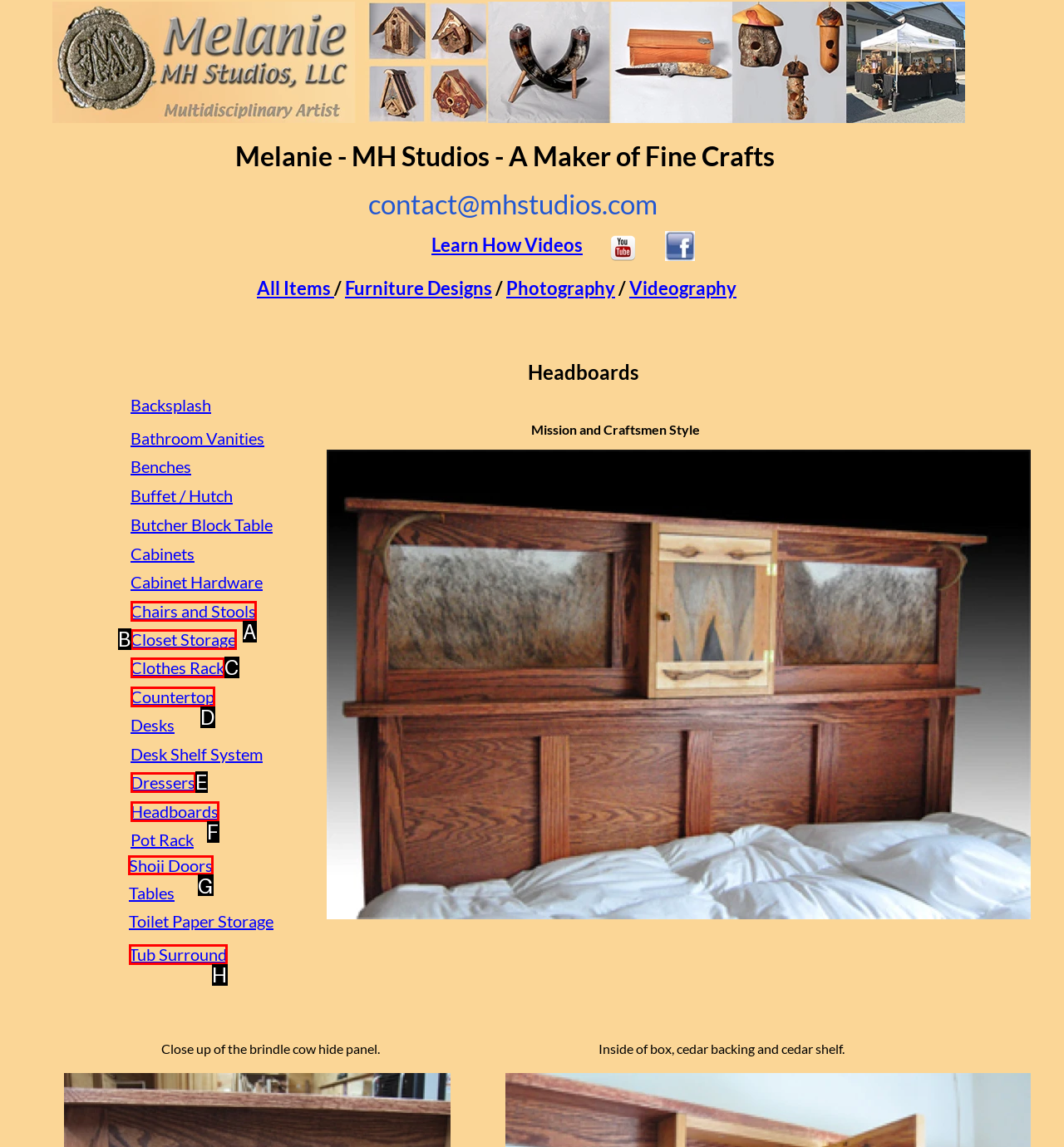Please indicate which HTML element to click in order to fulfill the following task: View the 'Shoji Doors' item Respond with the letter of the chosen option.

G